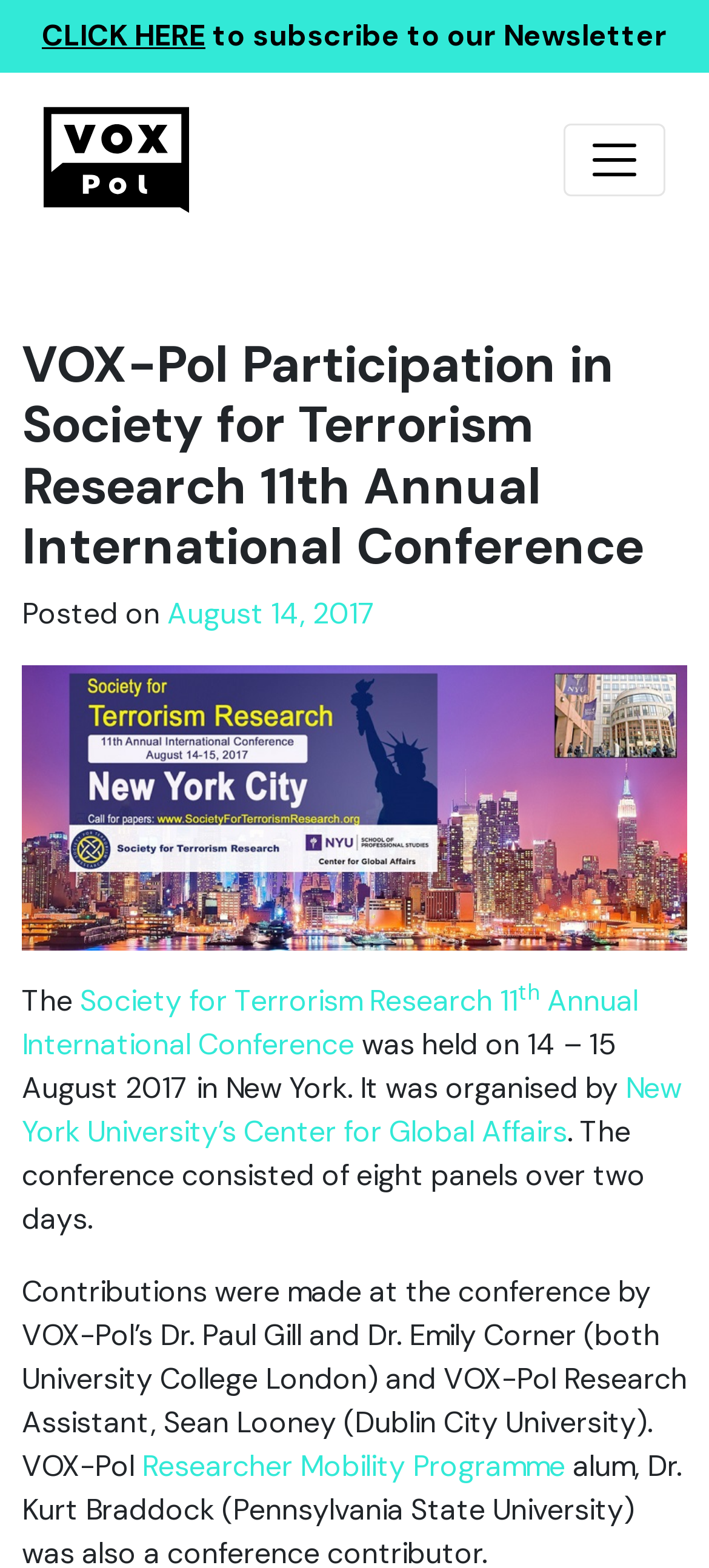Determine the main heading text of the webpage.

VOX-Pol Participation in Society for Terrorism Research 11th Annual International Conference